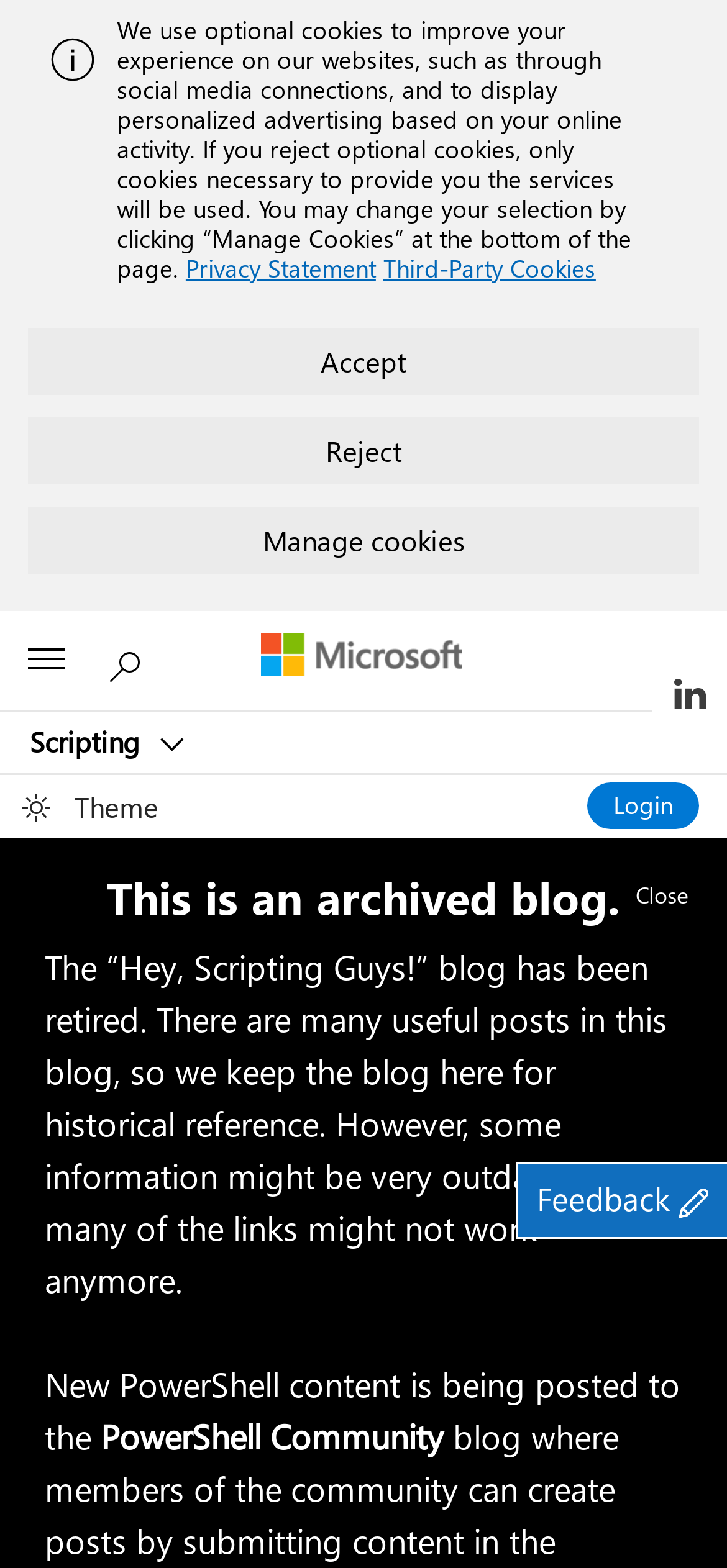How can I provide feedback?
Kindly answer the question with as much detail as you can.

I found the answer by looking at the 'button' element with the text 'Feedback usabilla icon' which suggests that the user can provide feedback by clicking on the usabilla icon.